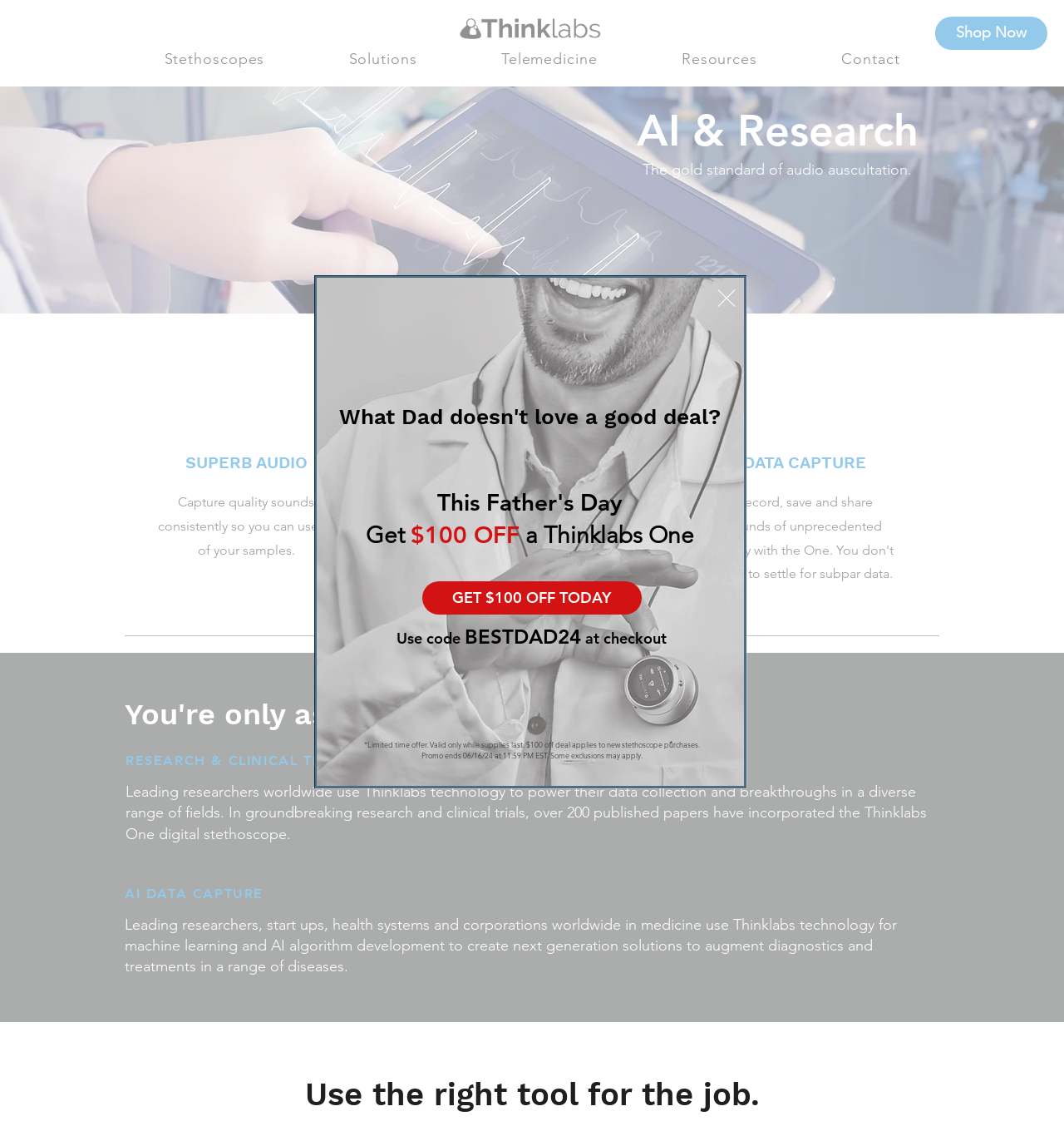What is the discount amount for the Thinklabs One?
From the image, respond with a single word or phrase.

$100